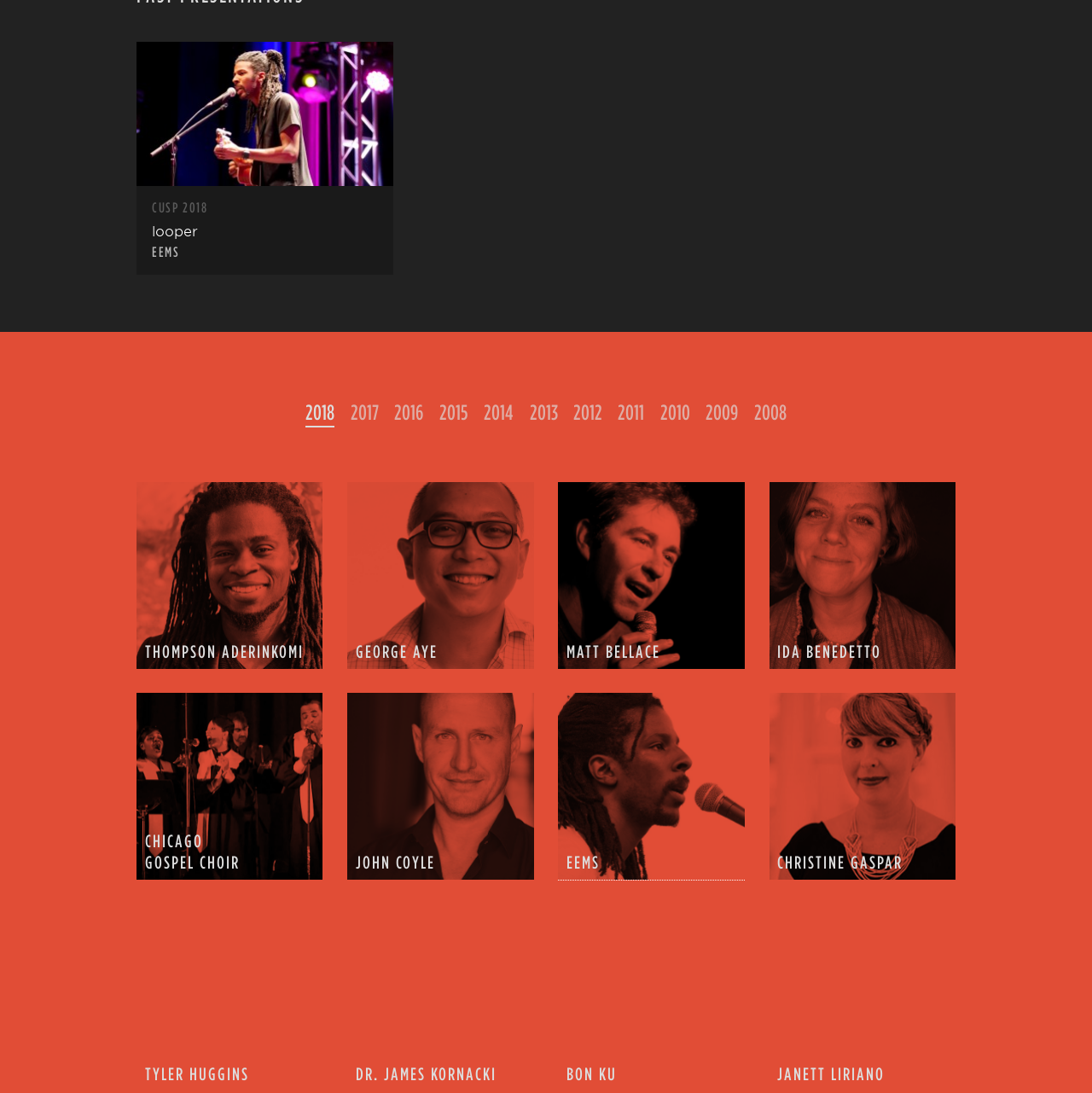Identify the bounding box for the described UI element: "2017".

[0.321, 0.365, 0.347, 0.389]